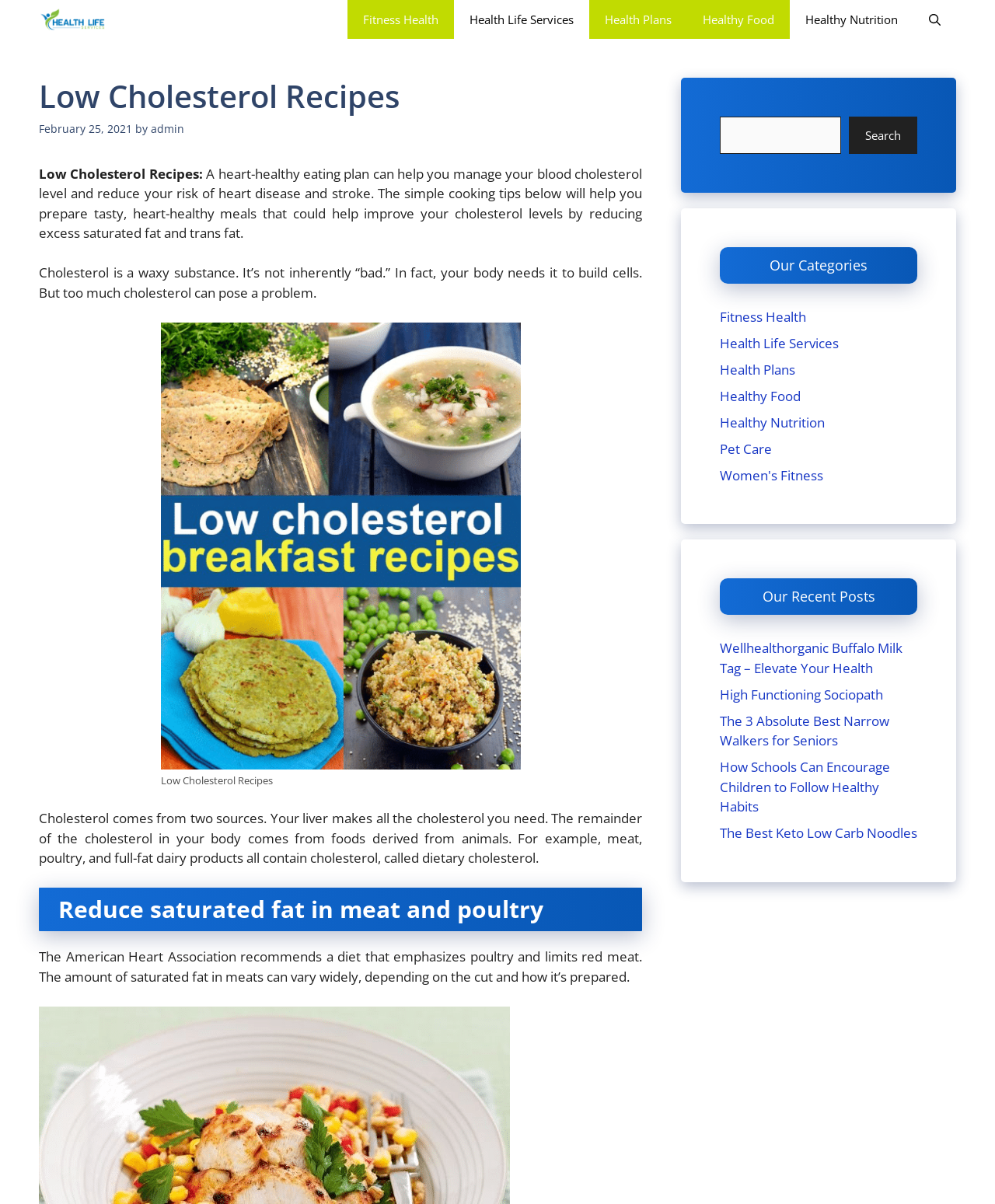Find and provide the bounding box coordinates for the UI element described with: "Women's Fitness".

[0.723, 0.387, 0.827, 0.402]